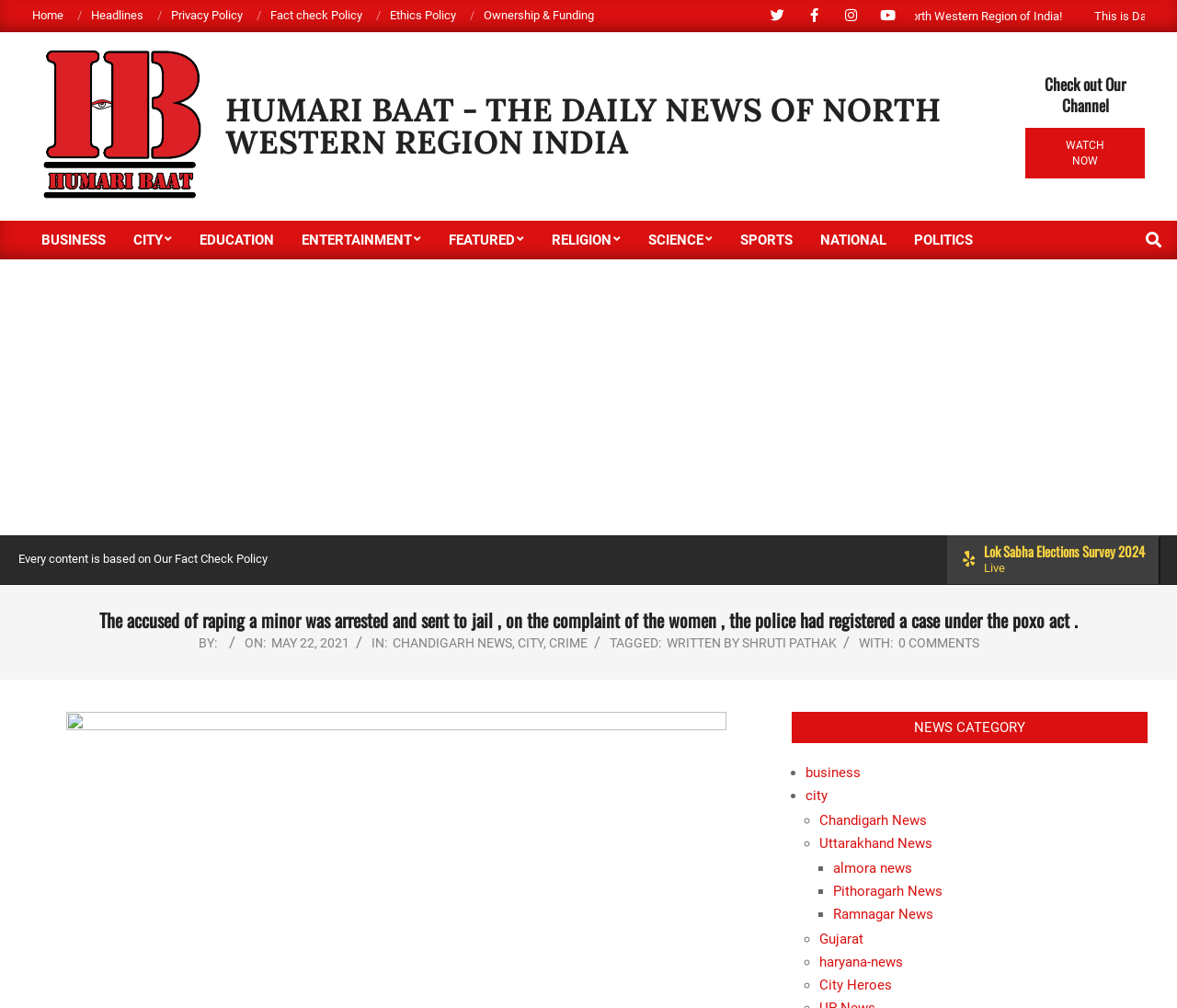Based on the element description "written by Shruti Pathak", predict the bounding box coordinates of the UI element.

[0.566, 0.631, 0.711, 0.645]